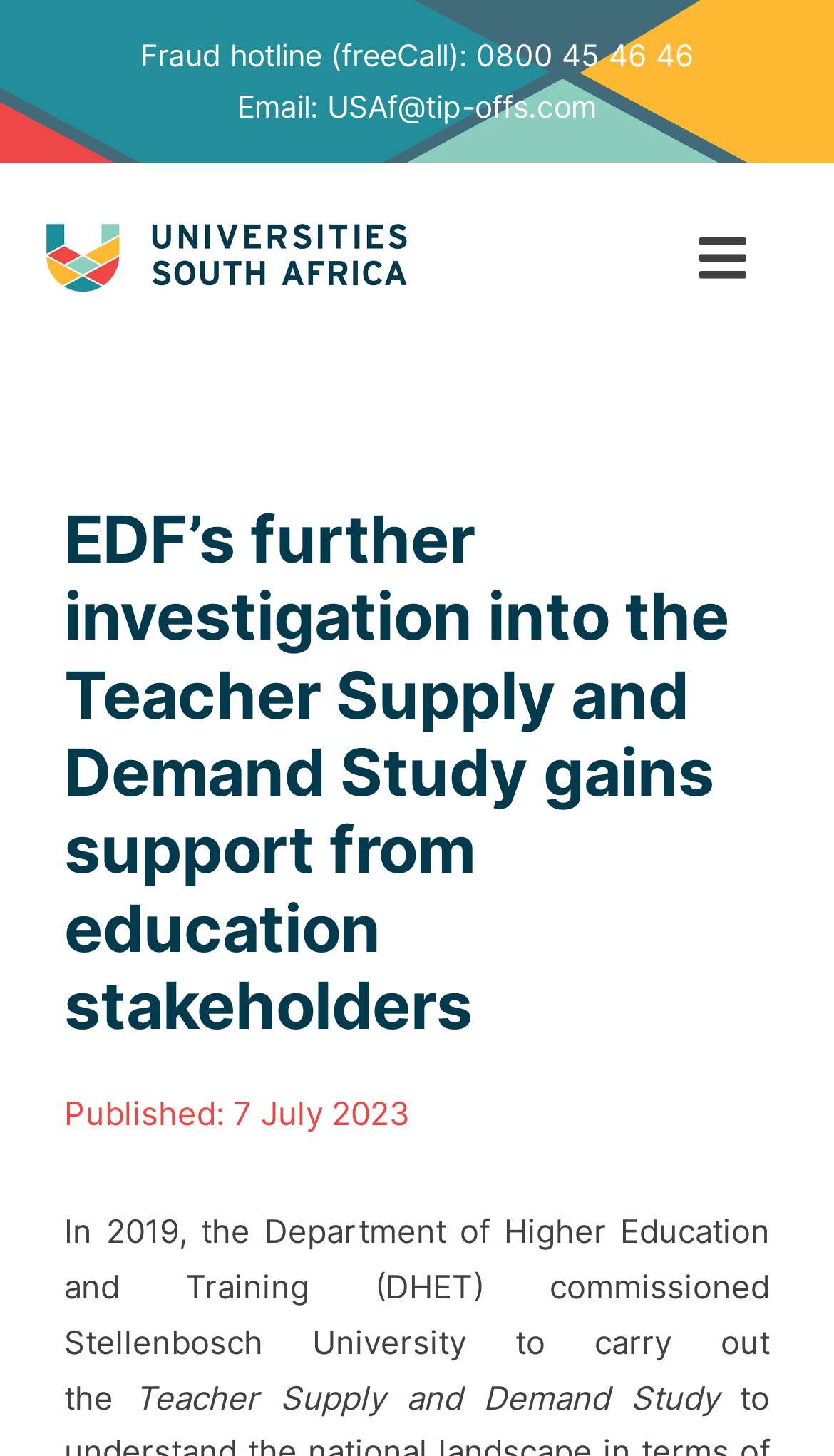Identify and extract the main heading of the webpage.

EDF’s further investigation into the Teacher Supply and Demand Study gains support from education stakeholders